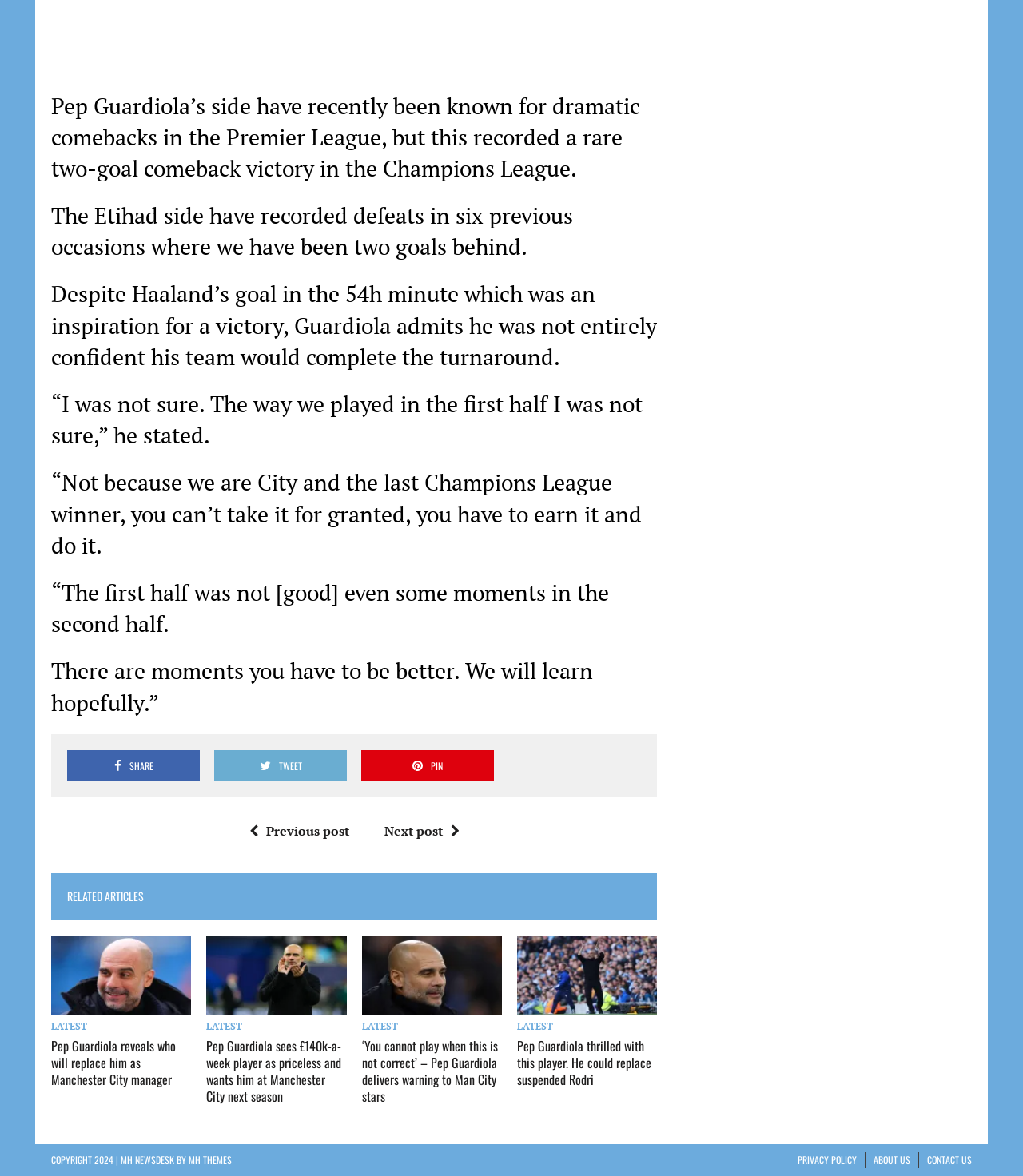Use the details in the image to answer the question thoroughly: 
How many related articles are shown on the webpage?

The webpage has a section titled 'RELATED ARTICLES' which contains four article links with headings and descriptions.